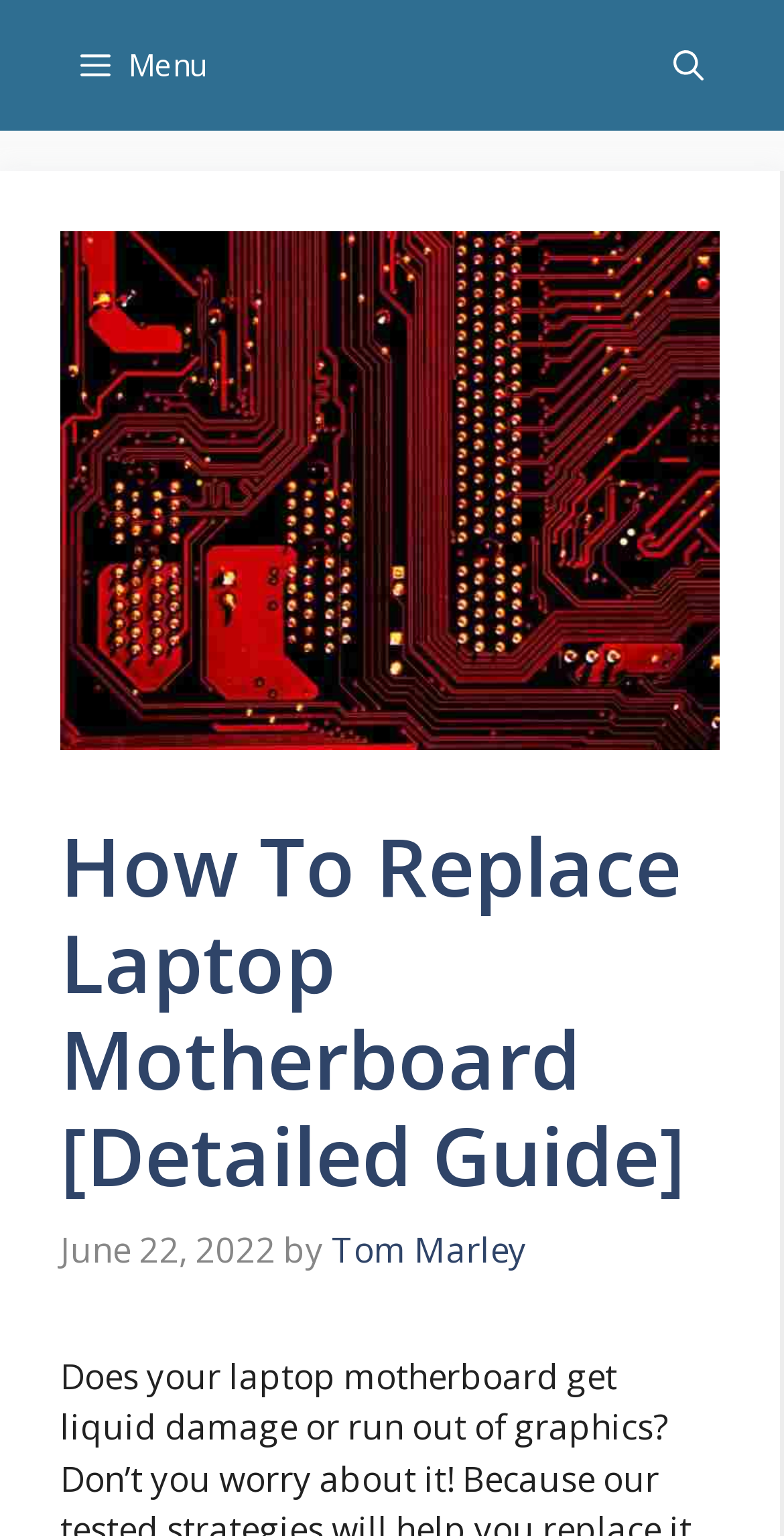Carefully observe the image and respond to the question with a detailed answer:
What is the topic of the image?

I found the topic of the image by looking at its description, which is 'How to Replace Laptop Motherboard', indicating that the image is related to laptop motherboard replacement.